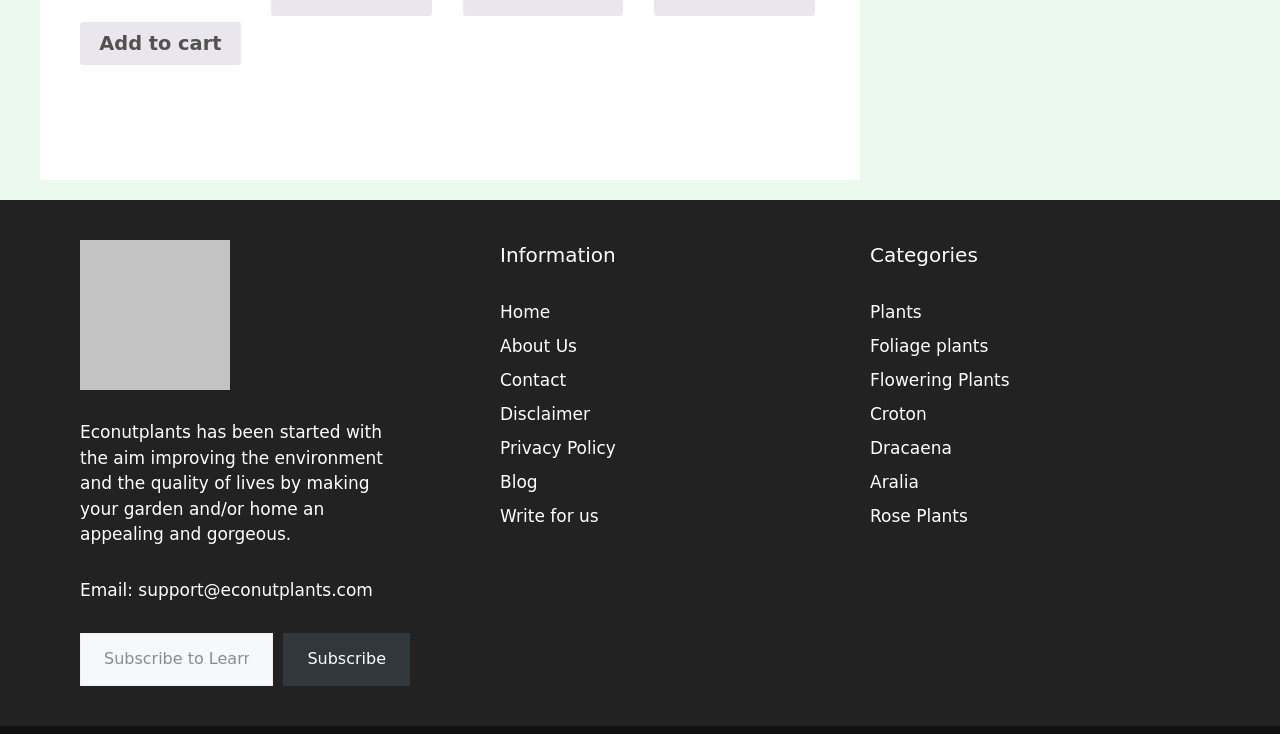How can users contact Econutplants?
Refer to the image and give a detailed response to the question.

The webpage has a static text that displays the email address 'support@econutplants.com', which is the contact information for Econutplants.